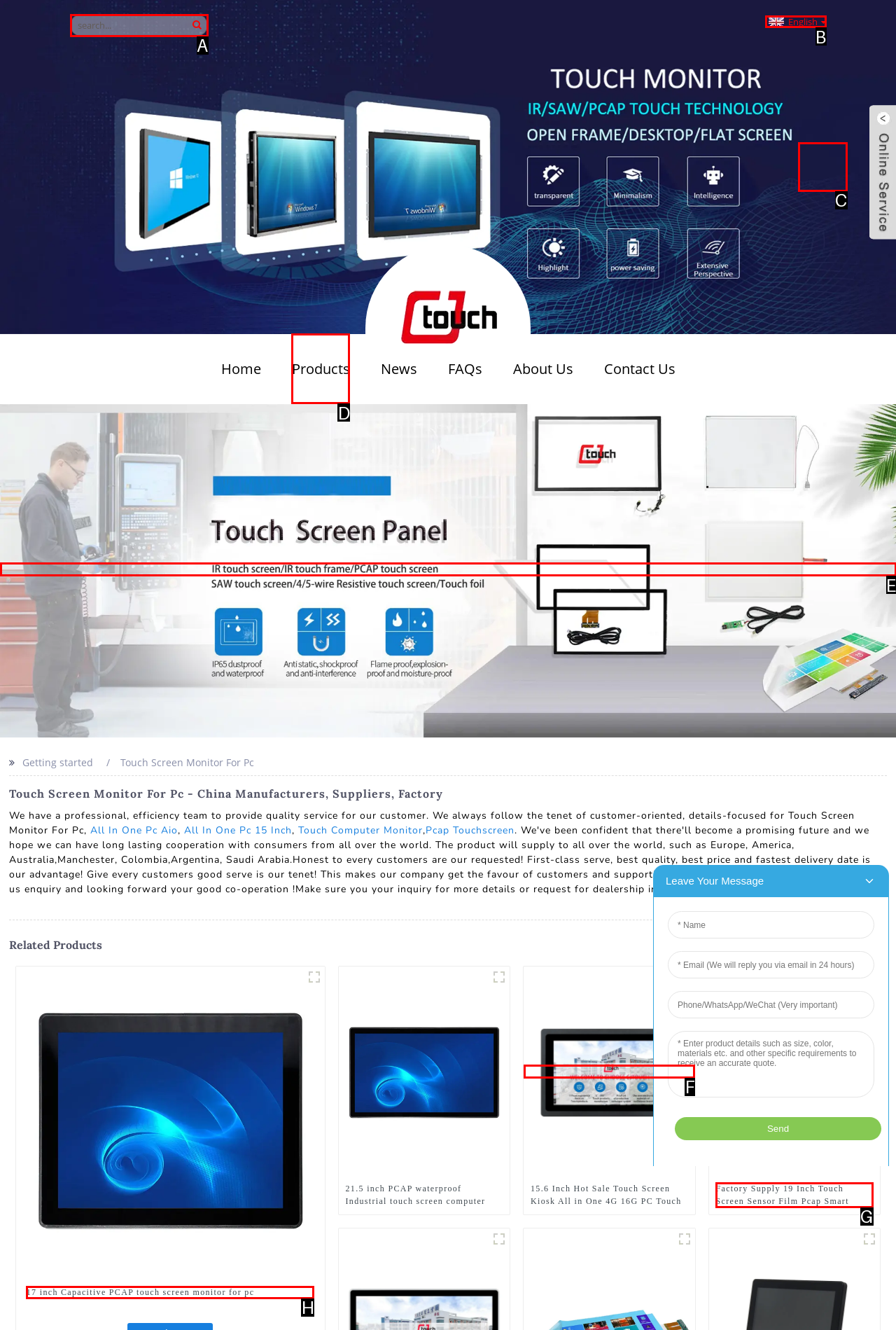Which lettered option should I select to achieve the task: Select the English language according to the highlighted elements in the screenshot?

B